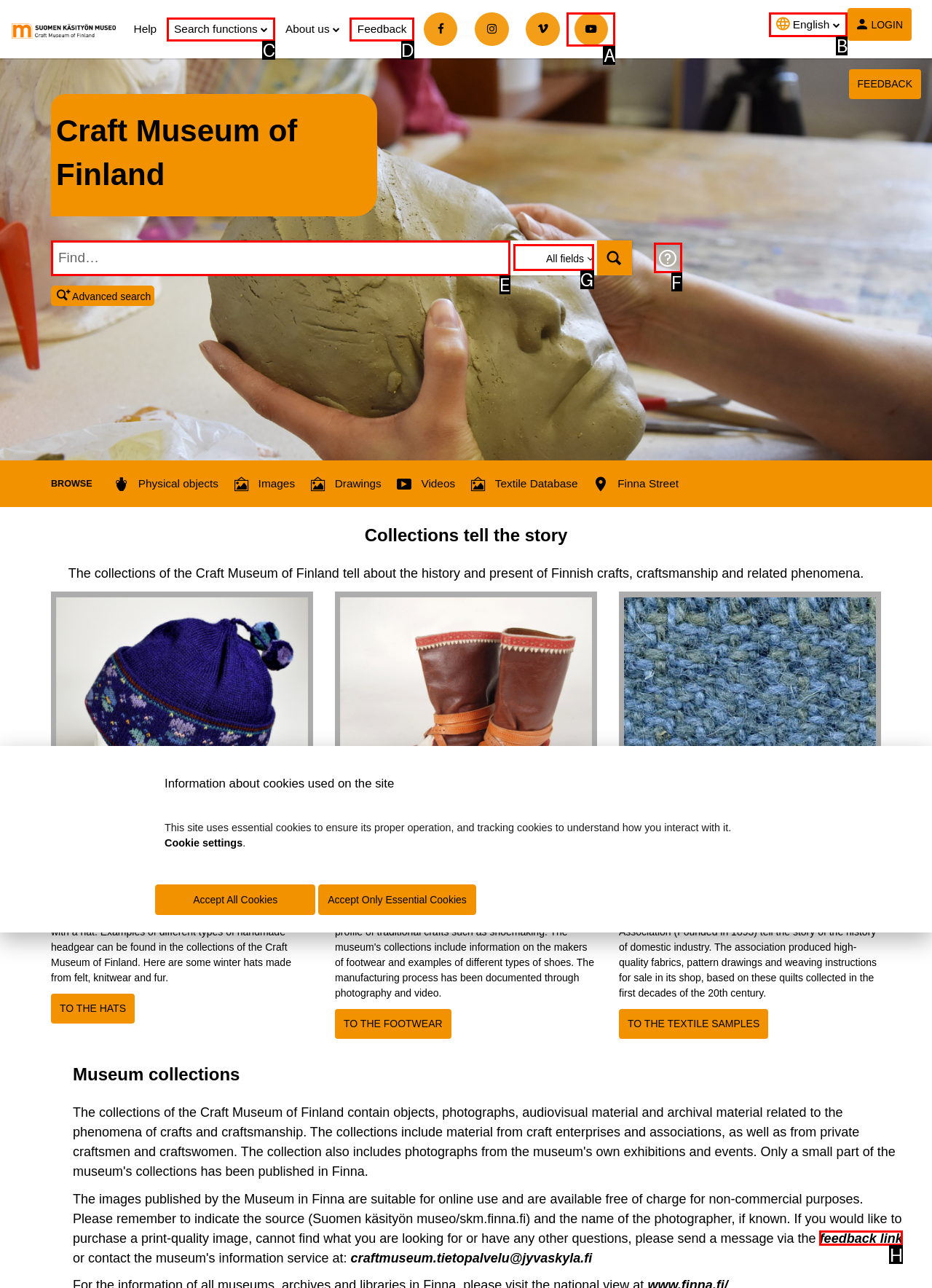Point out the option that needs to be clicked to fulfill the following instruction: Narrow search
Answer with the letter of the appropriate choice from the listed options.

G